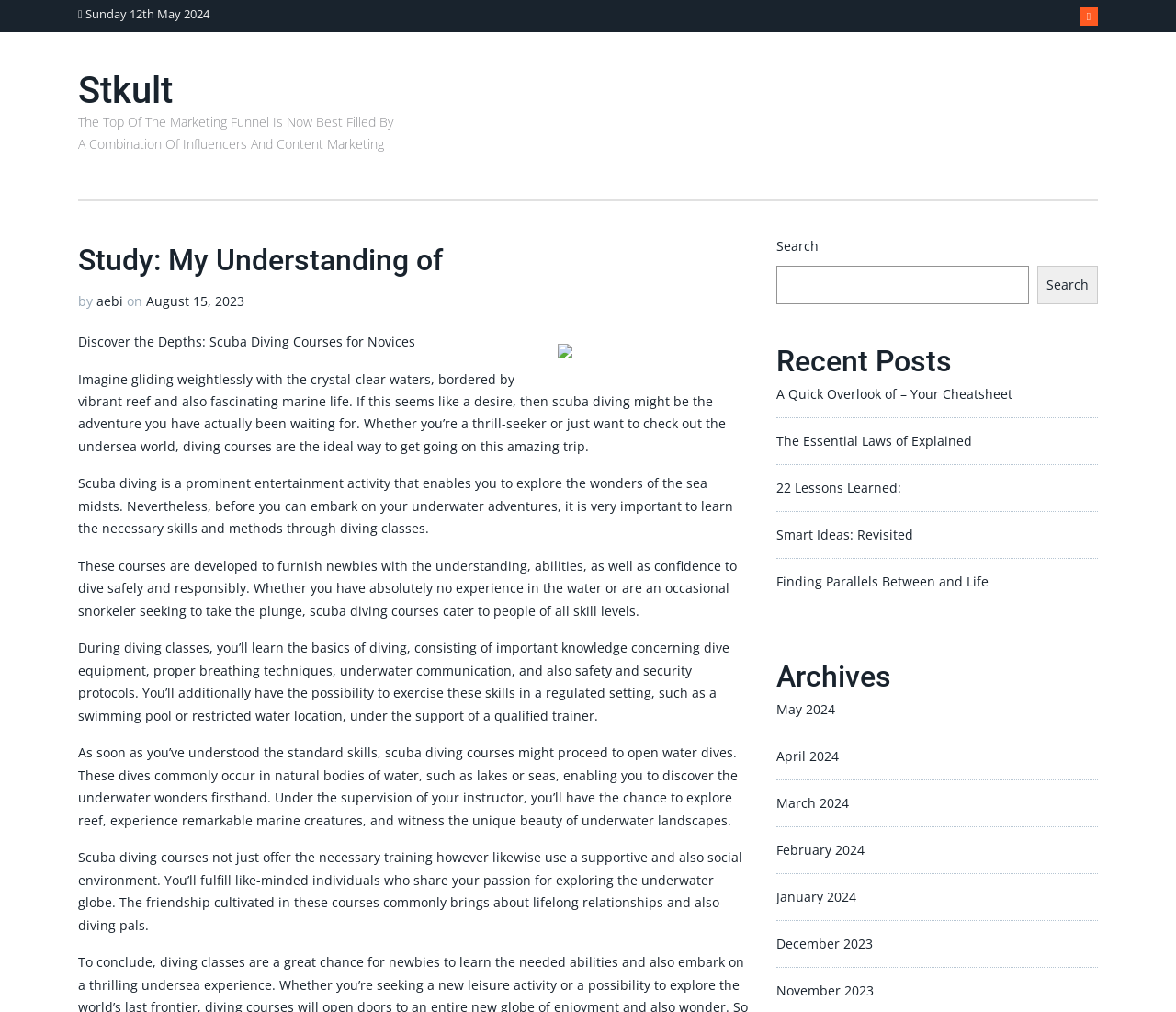Identify the bounding box for the UI element that is described as follows: "The Essential Laws of Explained".

[0.66, 0.427, 0.827, 0.444]